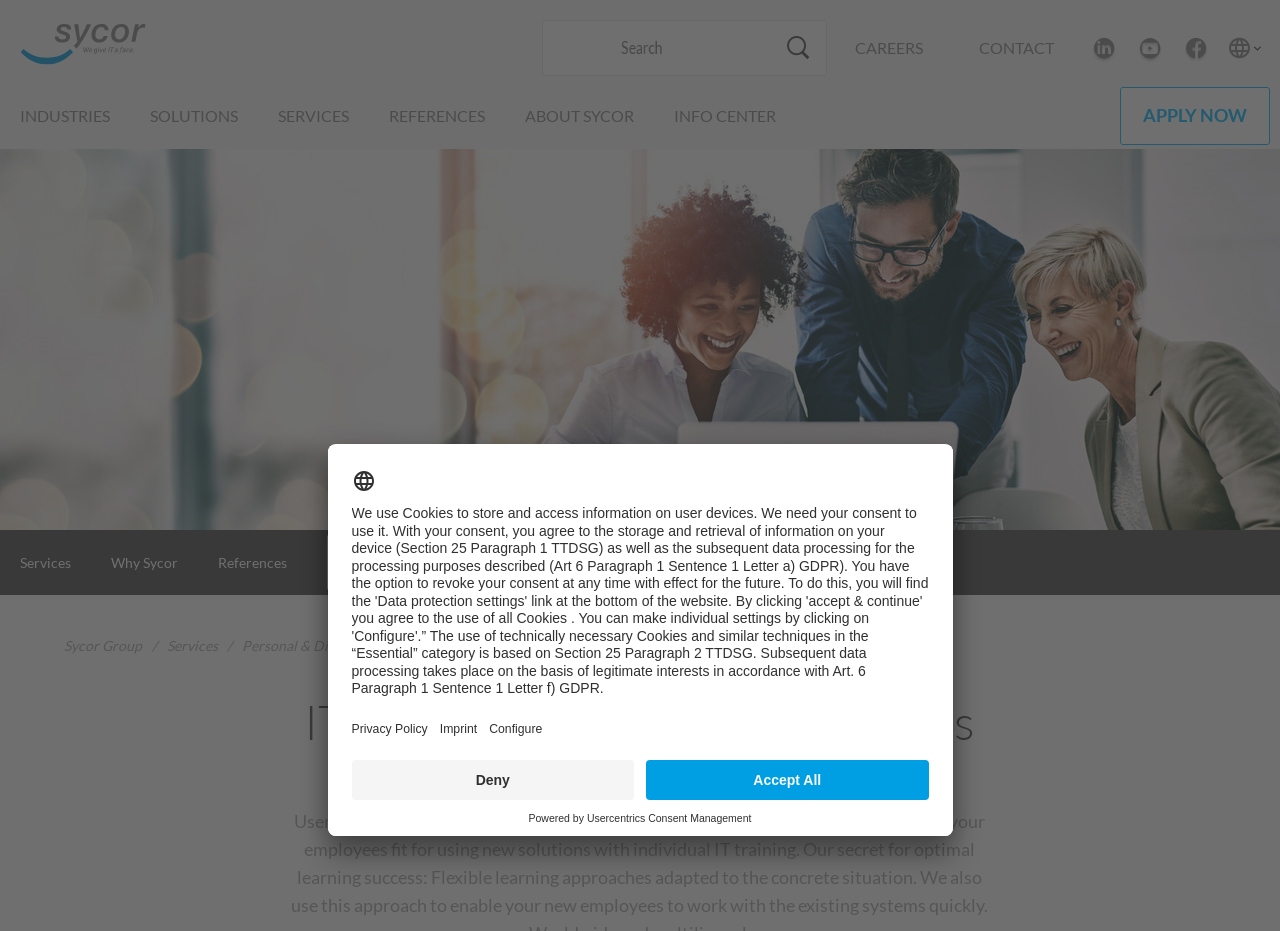What is the name of the company that provides consent management?
Could you answer the question in a detailed manner, providing as much information as possible?

The footer section of the webpage contains a static text element that says 'Powered by', followed by a link to 'Usercentrics Consent Management', indicating that Usercentrics is the company that provides consent management services to Sycor.